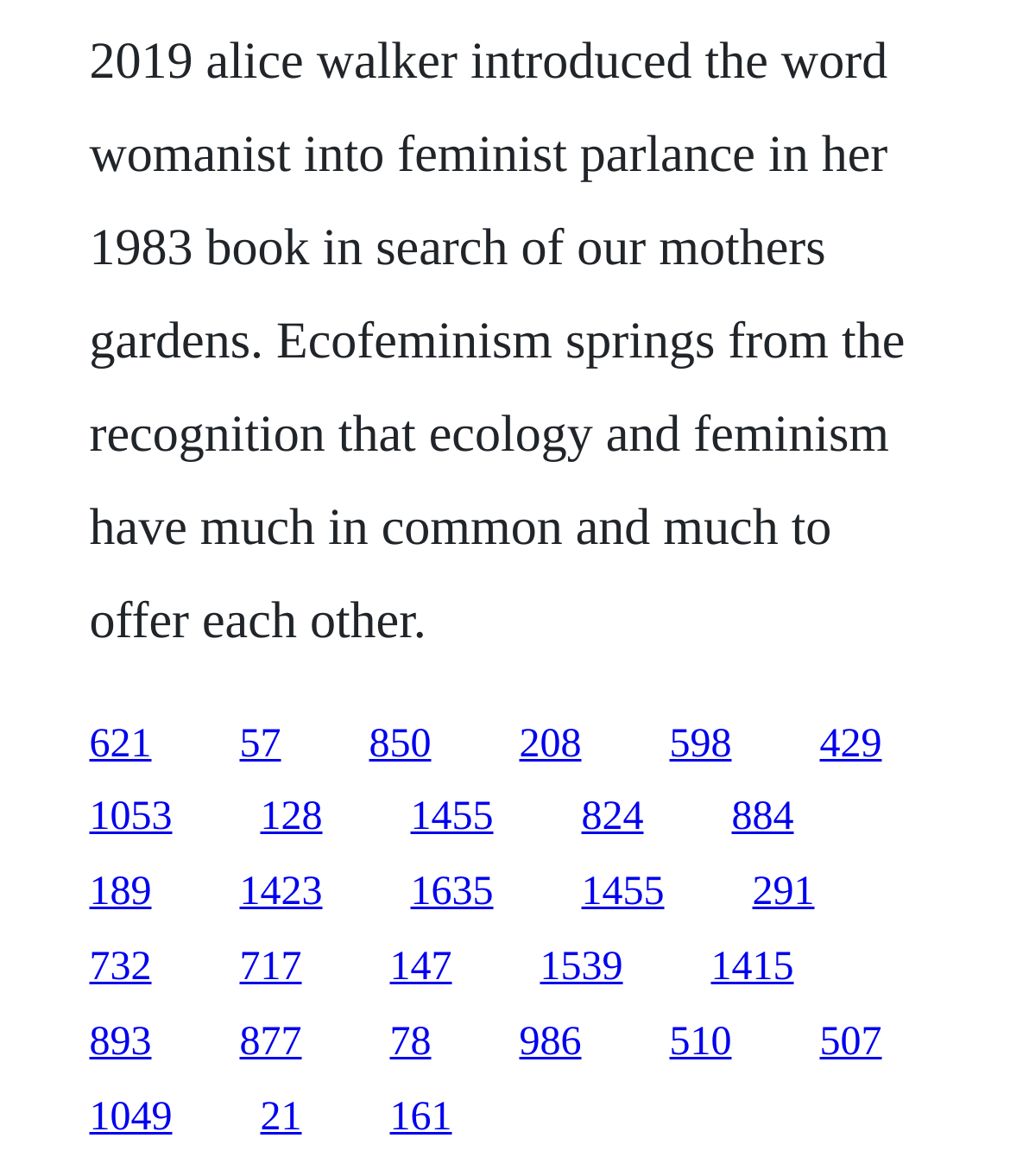Please identify the bounding box coordinates of the clickable area that will allow you to execute the instruction: "go to November 2007".

None